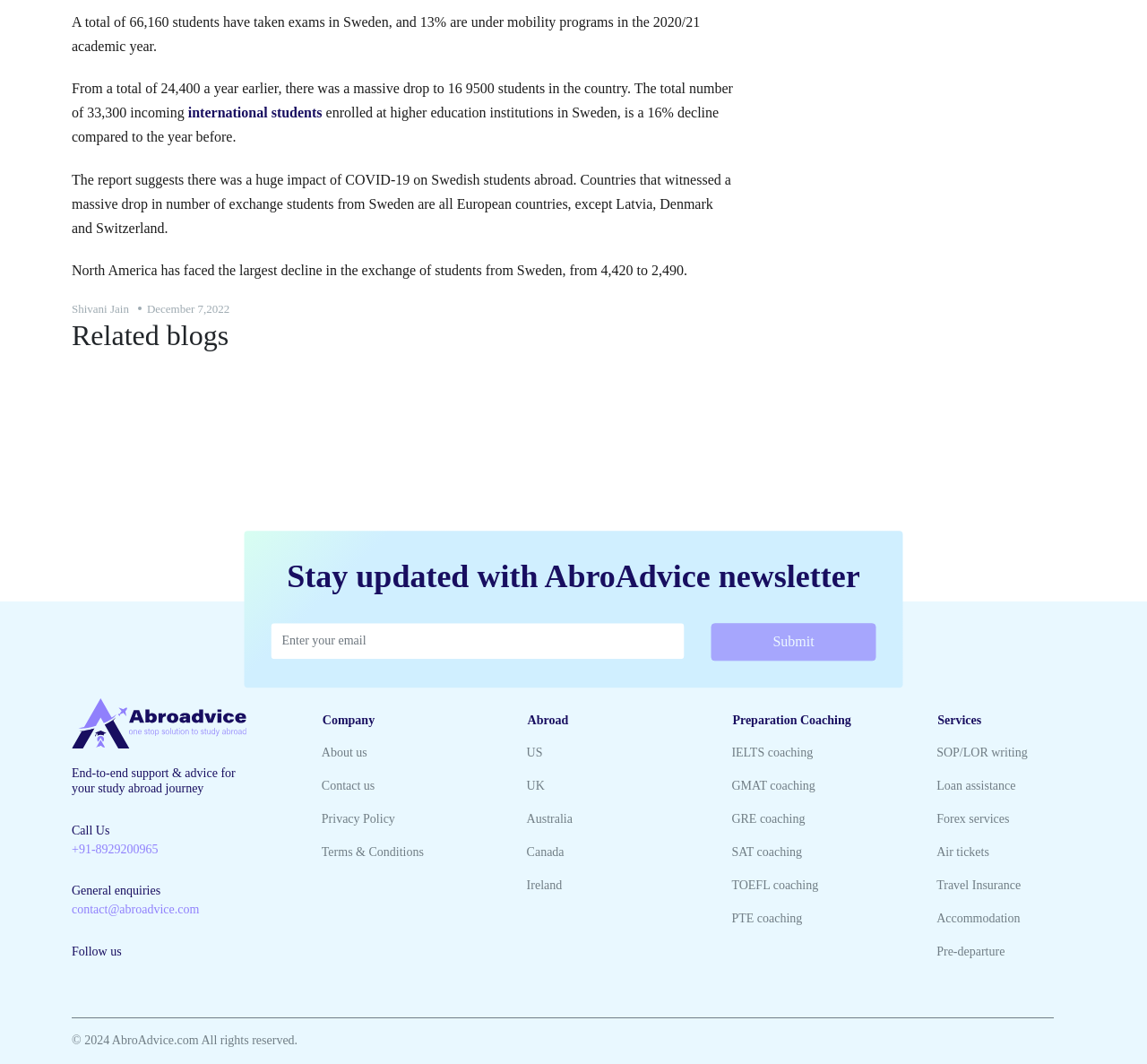Using the provided element description, identify the bounding box coordinates as (top-left x, top-left y, bottom-right x, bottom-right y). Ensure all values are between 0 and 1. Description: Keith Loria

None